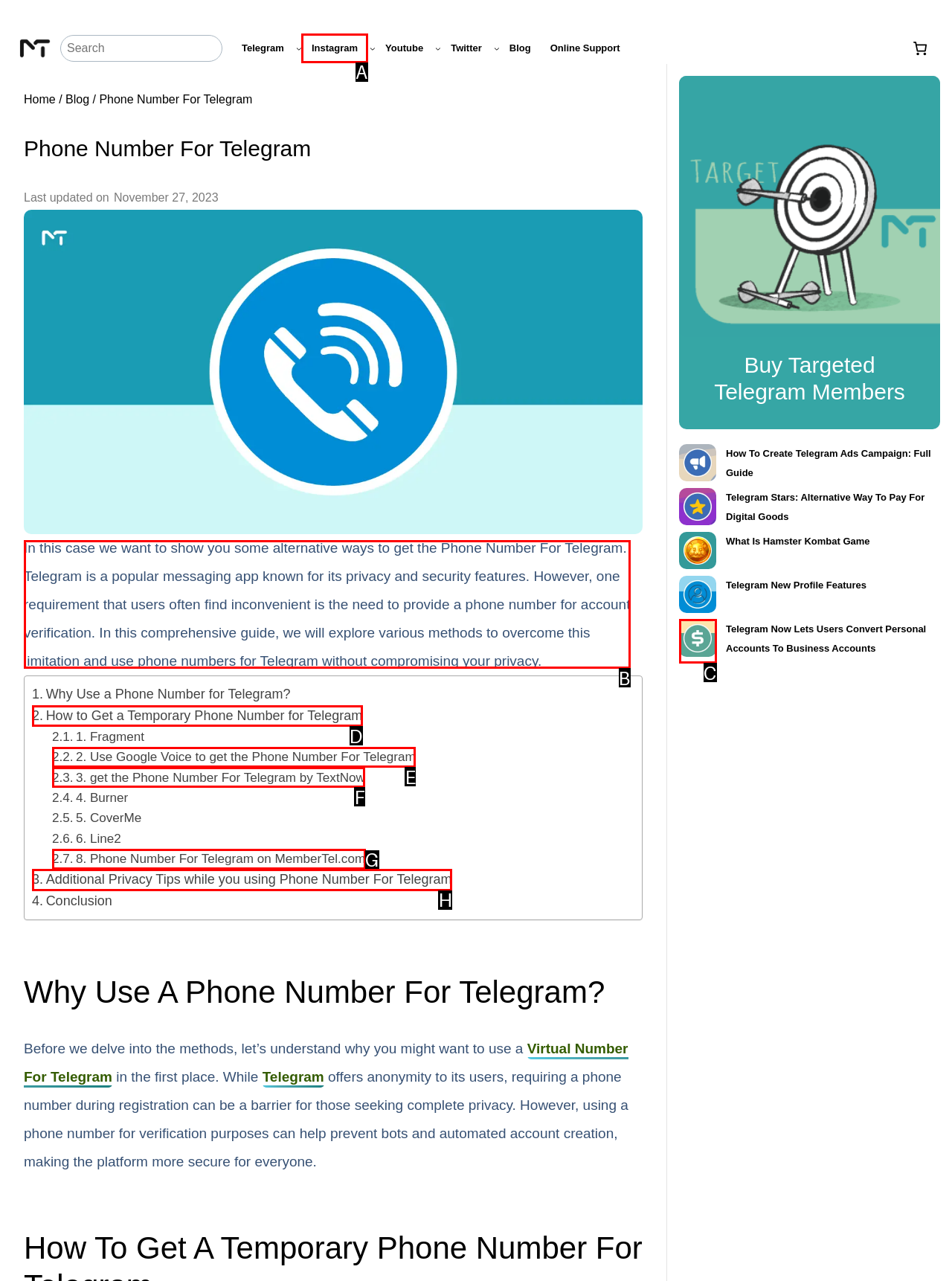Which UI element should you click on to achieve the following task: View Phone Number For Telegram guide? Provide the letter of the correct option.

B